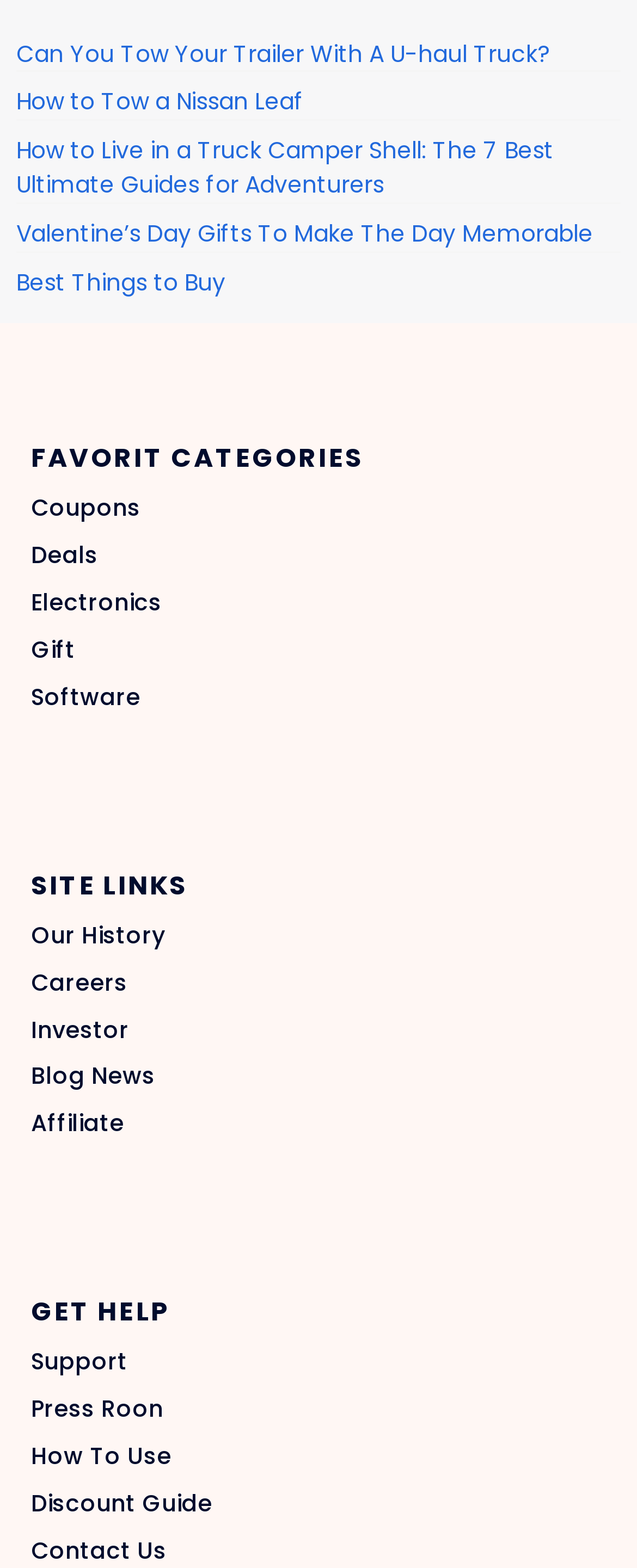Specify the bounding box coordinates for the region that must be clicked to perform the given instruction: "Learn about the company's history".

[0.049, 0.581, 0.951, 0.611]